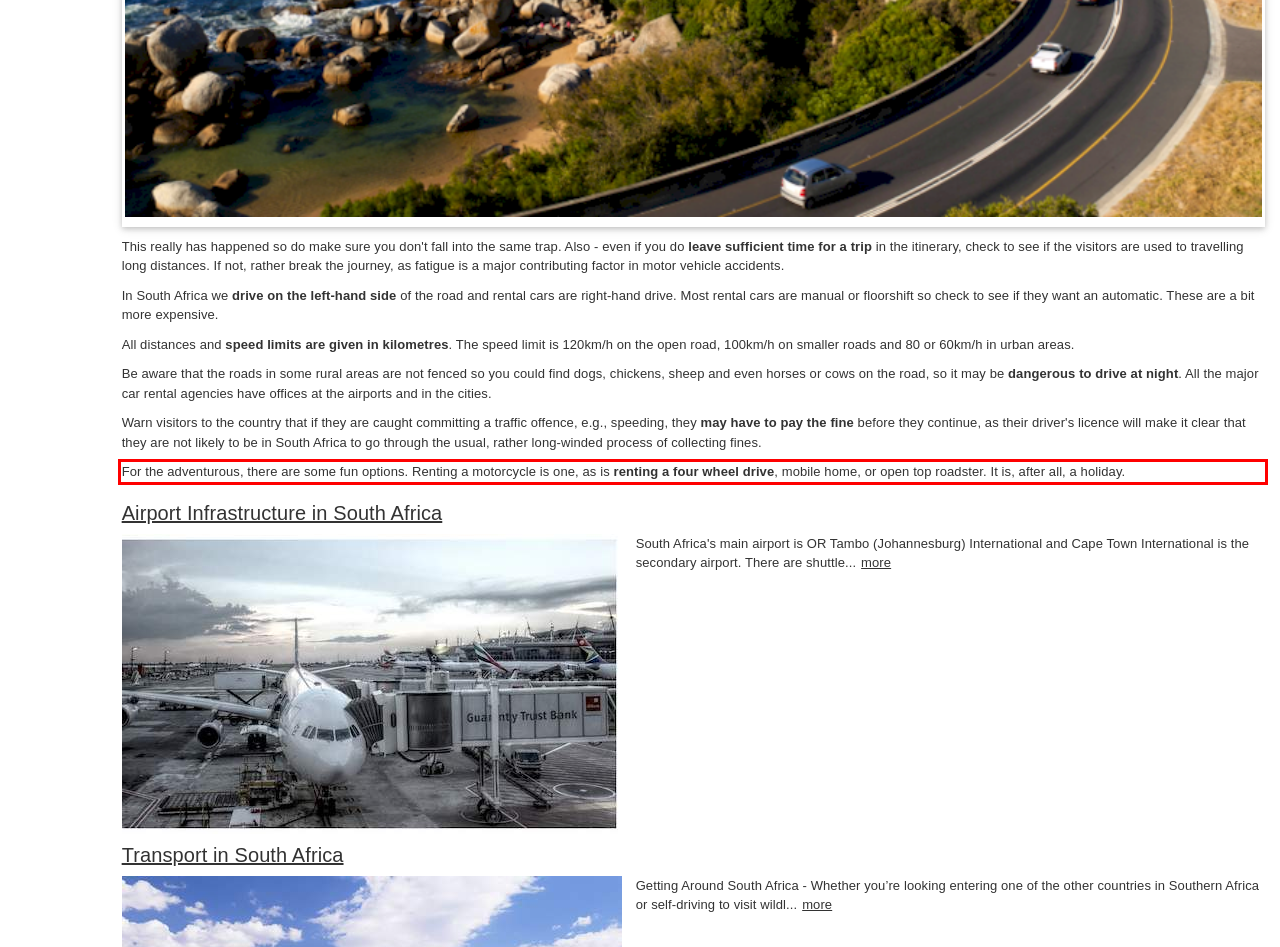Locate the red bounding box in the provided webpage screenshot and use OCR to determine the text content inside it.

For the adventurous, there are some fun options. Renting a motorcycle is one, as is renting a four wheel drive, mobile home, or open top roadster. It is, after all, a holiday.